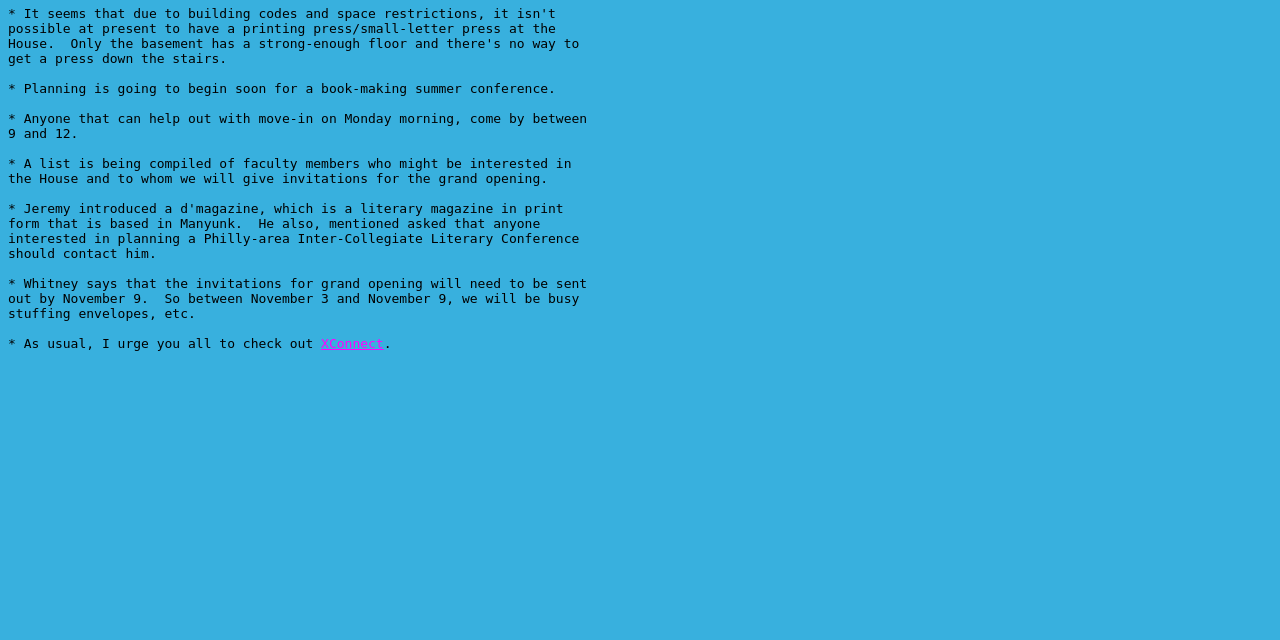Extract the bounding box coordinates for the UI element described by the text: "XConnect". The coordinates should be in the form of [left, top, right, bottom] with values between 0 and 1.

[0.251, 0.524, 0.3, 0.548]